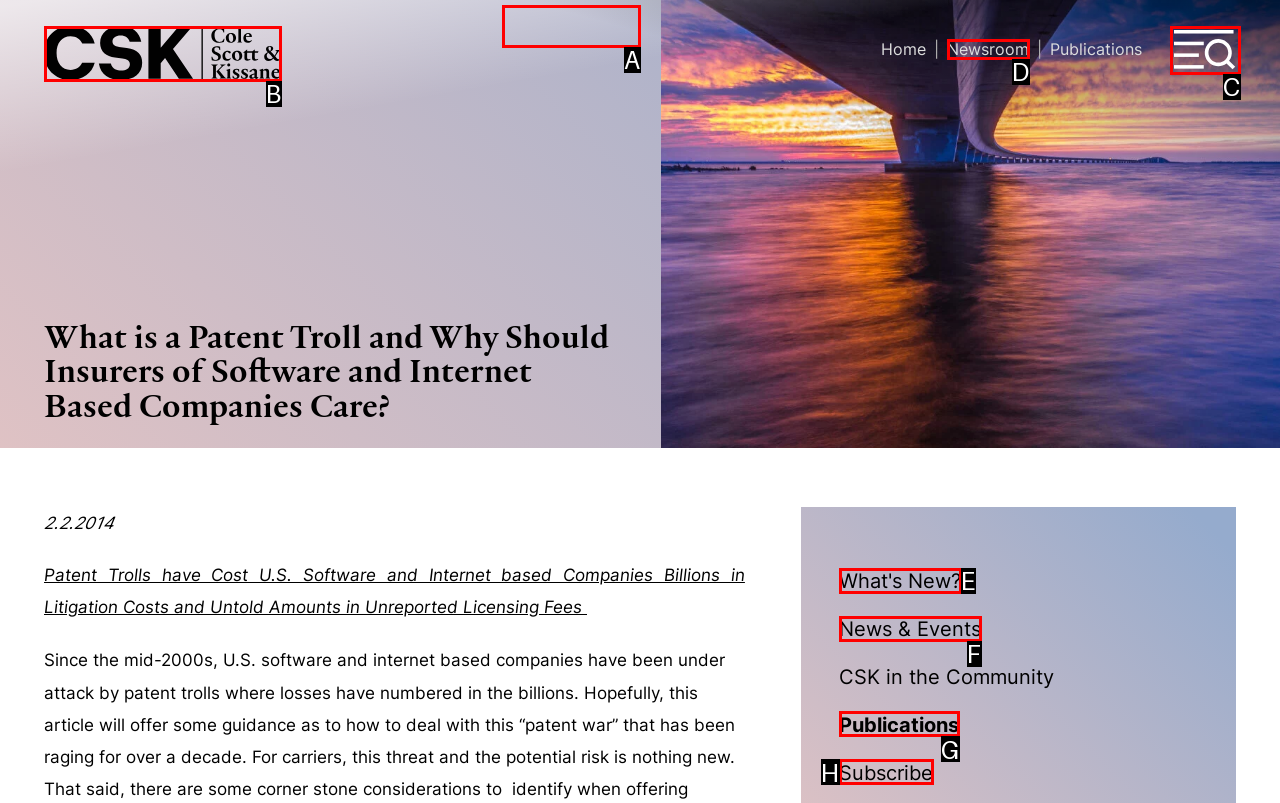Given the description: What's New?, identify the HTML element that fits best. Respond with the letter of the correct option from the choices.

E